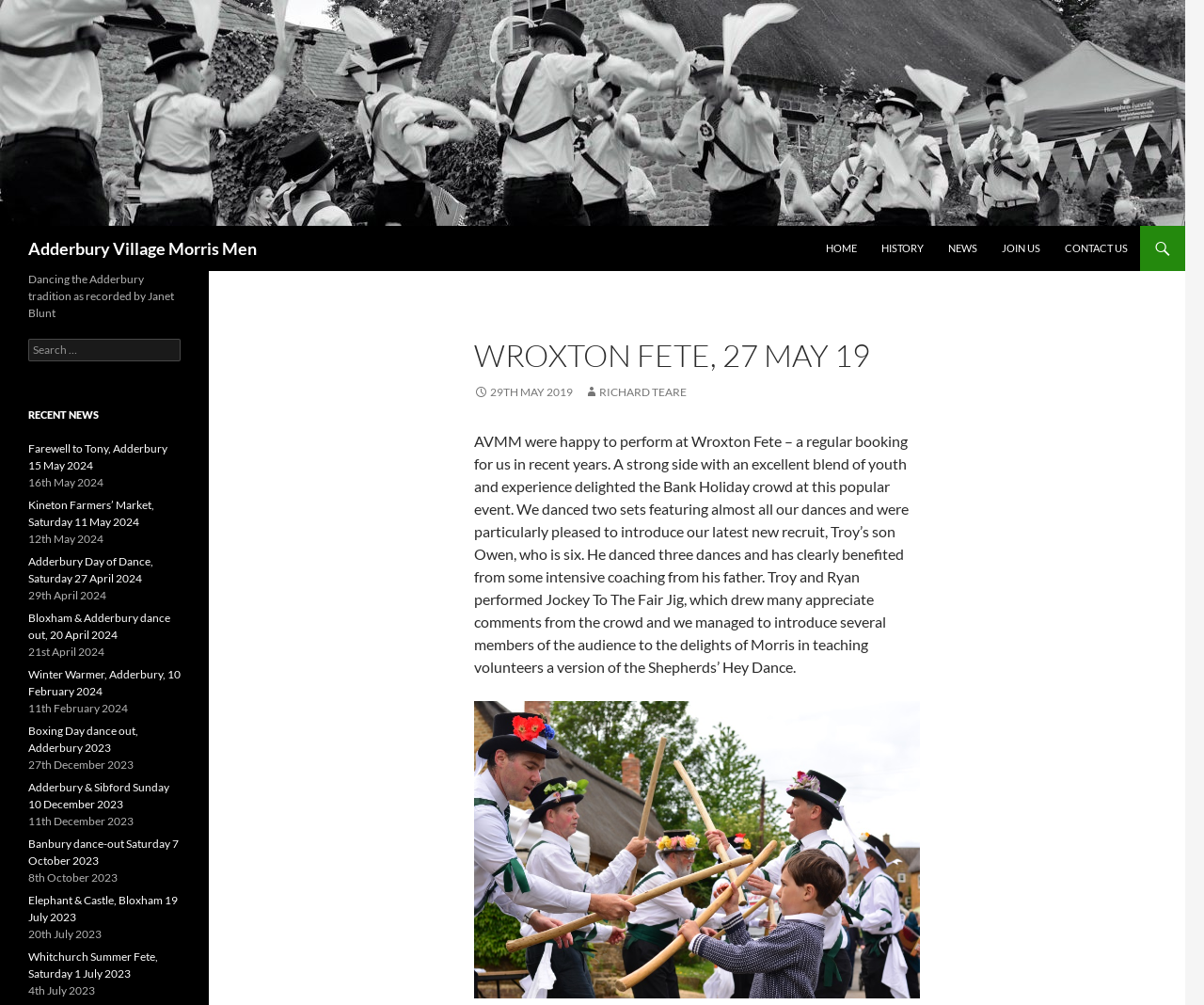Extract the bounding box for the UI element that matches this description: "physics lab report format".

None